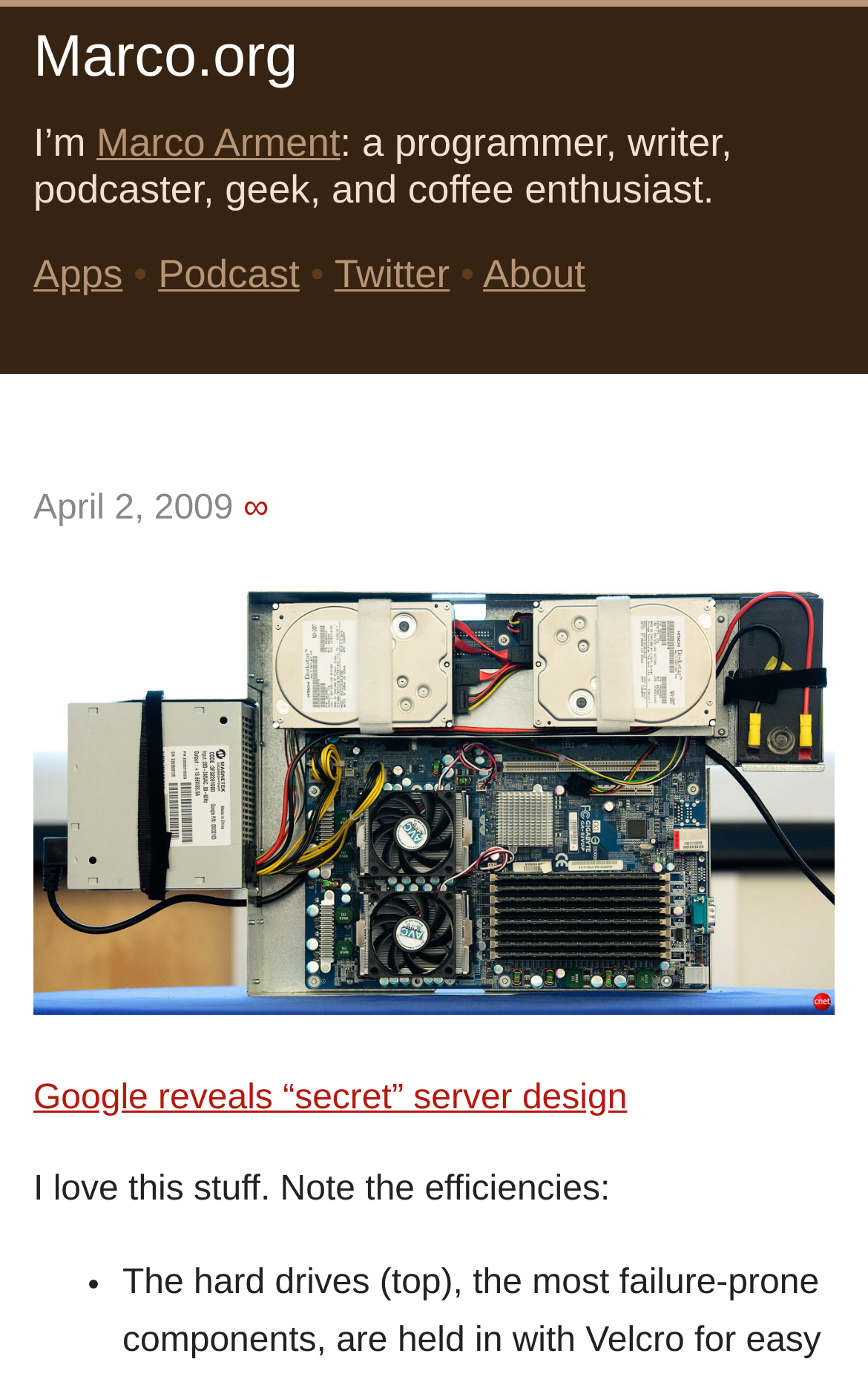Please provide the bounding box coordinates for the element that needs to be clicked to perform the instruction: "visit Marco.org". The coordinates must consist of four float numbers between 0 and 1, formatted as [left, top, right, bottom].

[0.038, 0.015, 0.343, 0.064]